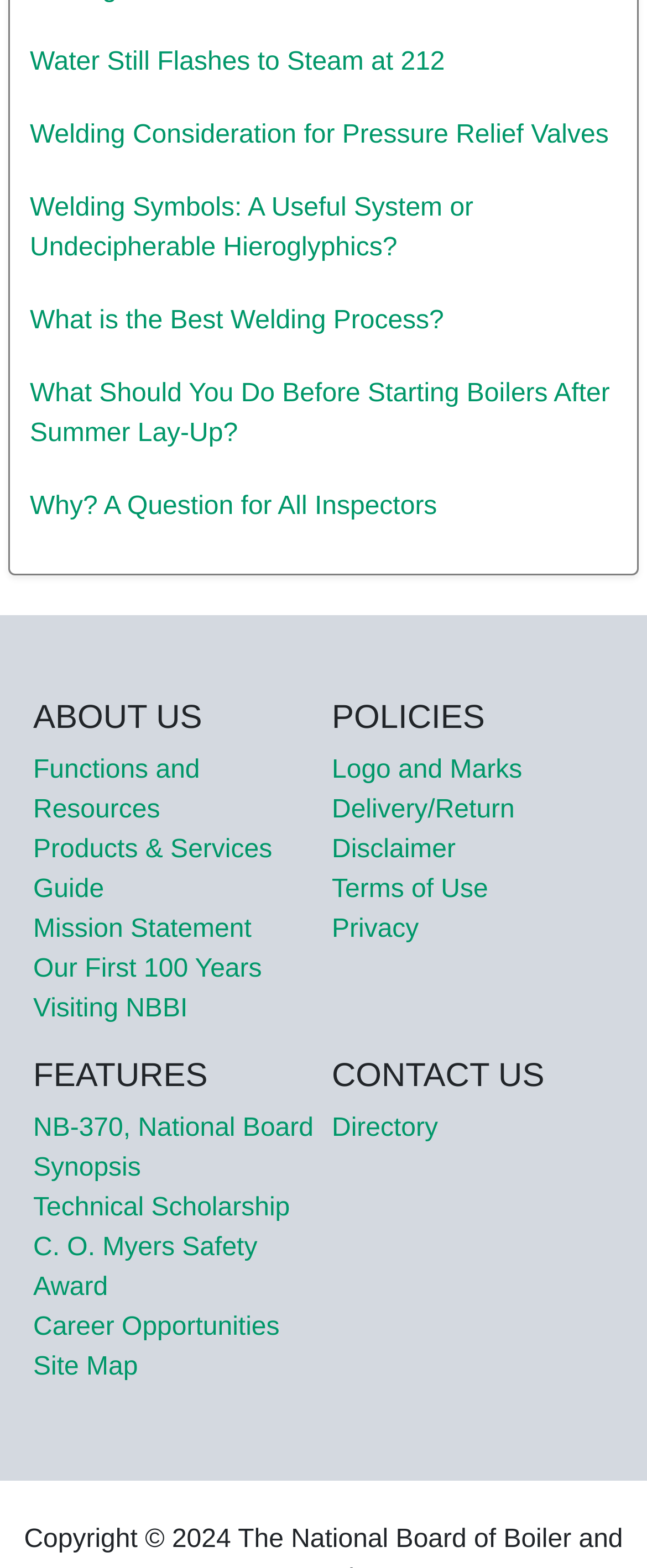What is the purpose of the 'CONTACT US' section?
Could you please answer the question thoroughly and with as much detail as possible?

I inferred the purpose of the 'CONTACT US' section by analyzing the heading element [134] heading 'CONTACT US' and the link underneath it, which is 'Directory'. This suggests that the 'CONTACT US' section is intended to provide contact information or a way to get in touch with the organization.